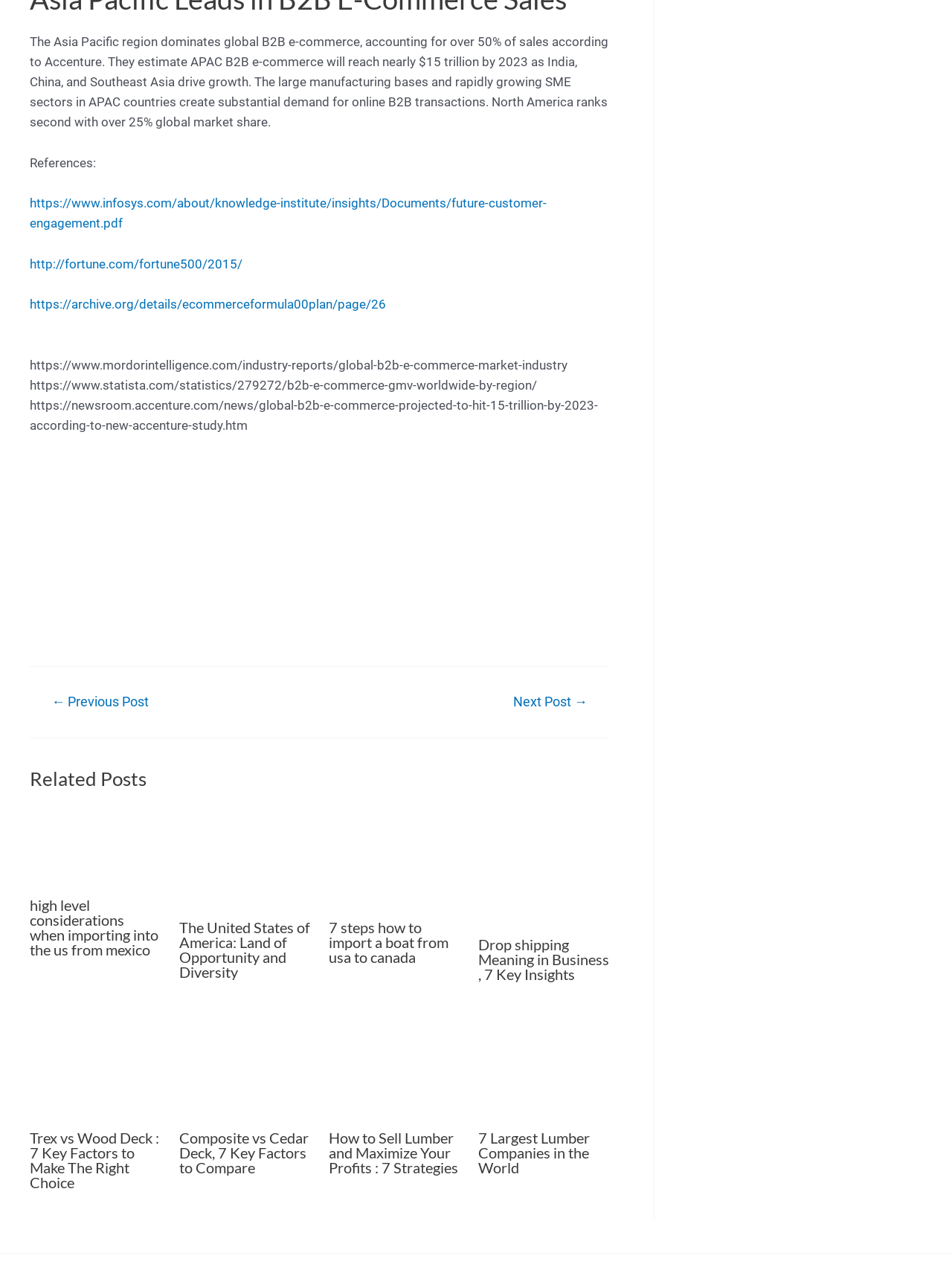Determine the bounding box coordinates of the region that needs to be clicked to achieve the task: "Get information about dropshipping meaning in business".

[0.502, 0.68, 0.64, 0.692]